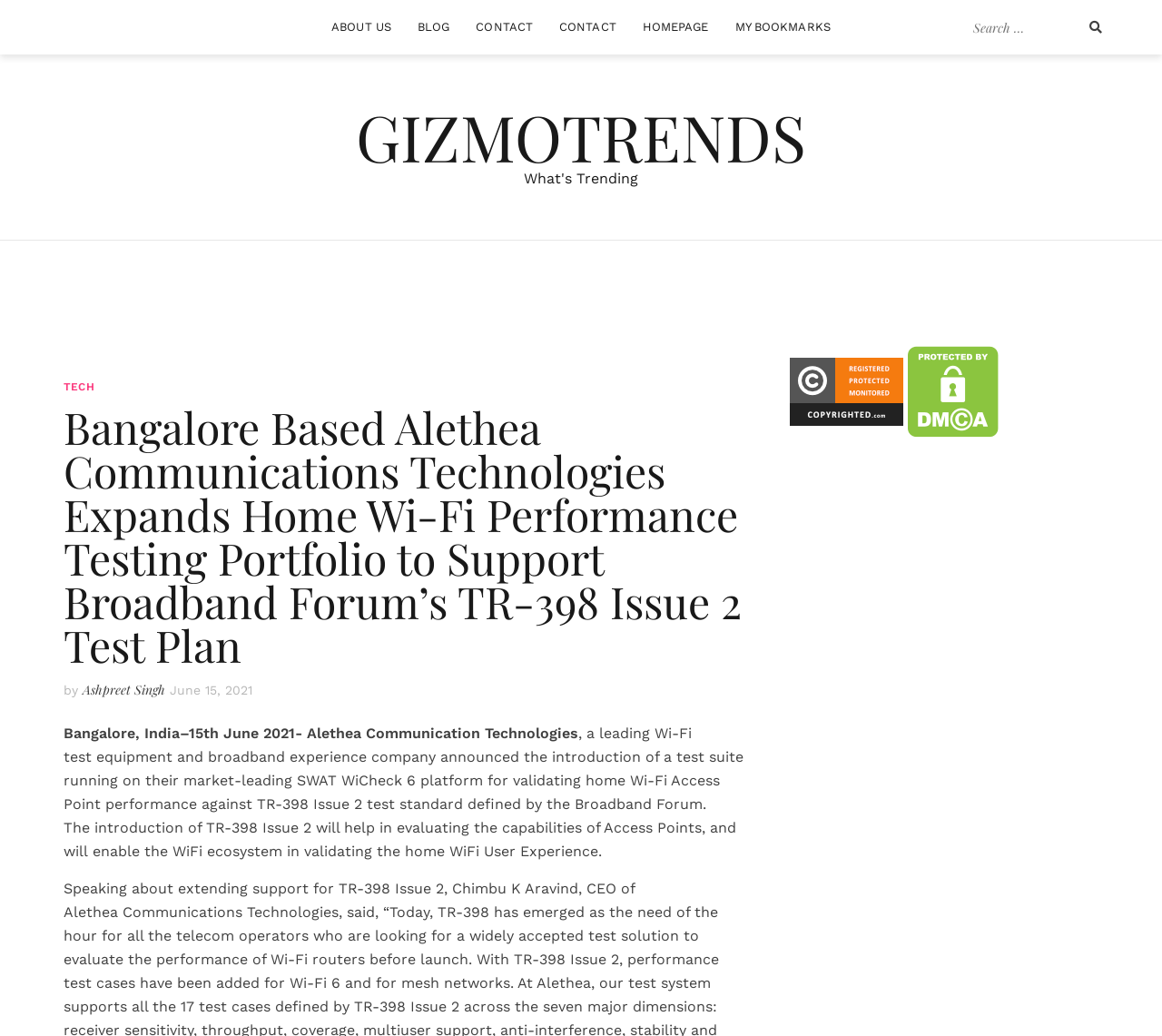Determine the bounding box coordinates of the region I should click to achieve the following instruction: "Go to ABOUT US page". Ensure the bounding box coordinates are four float numbers between 0 and 1, i.e., [left, top, right, bottom].

[0.276, 0.011, 0.346, 0.042]